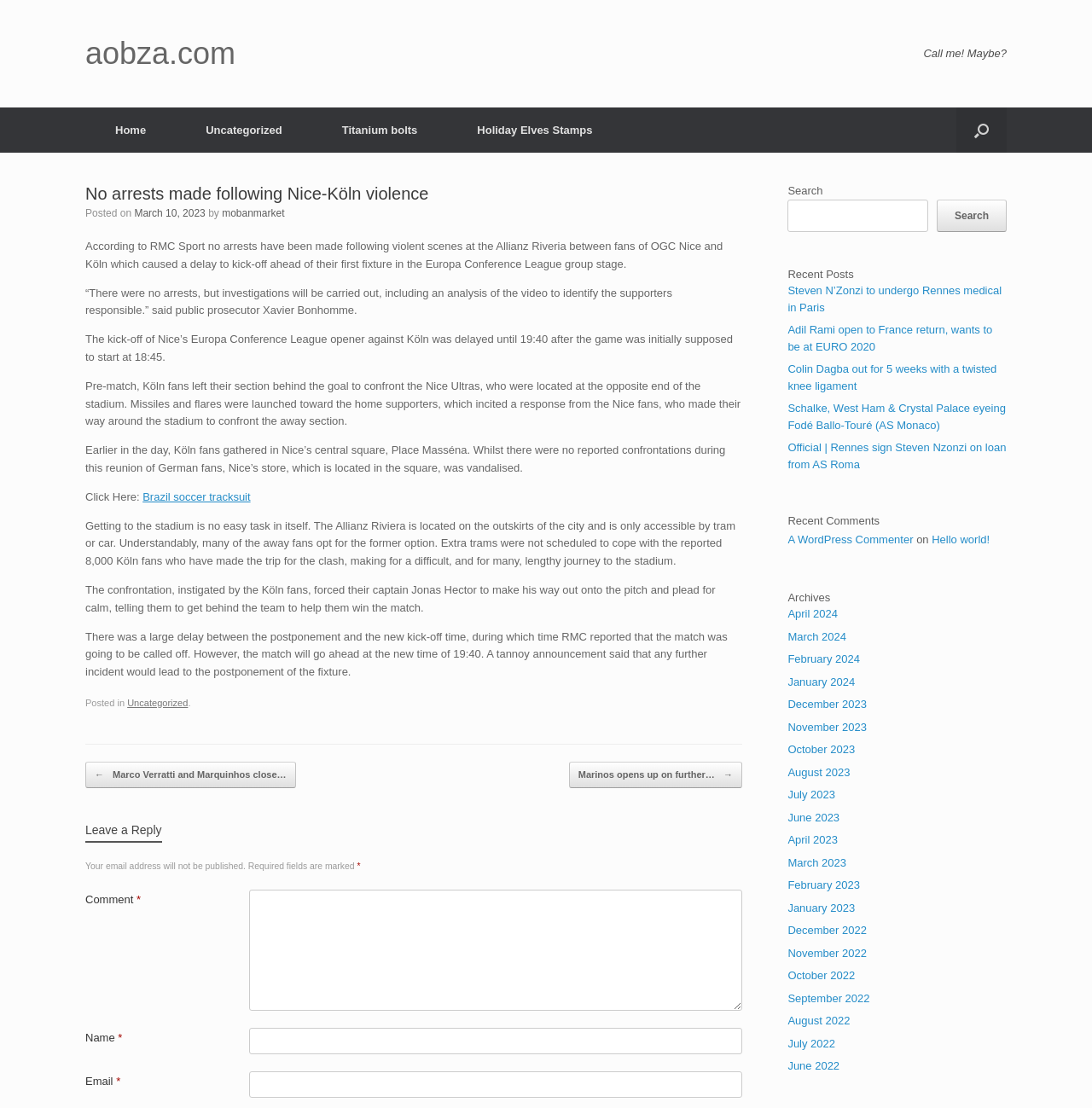Kindly determine the bounding box coordinates for the area that needs to be clicked to execute this instruction: "Leave a reply".

[0.078, 0.743, 0.148, 0.76]